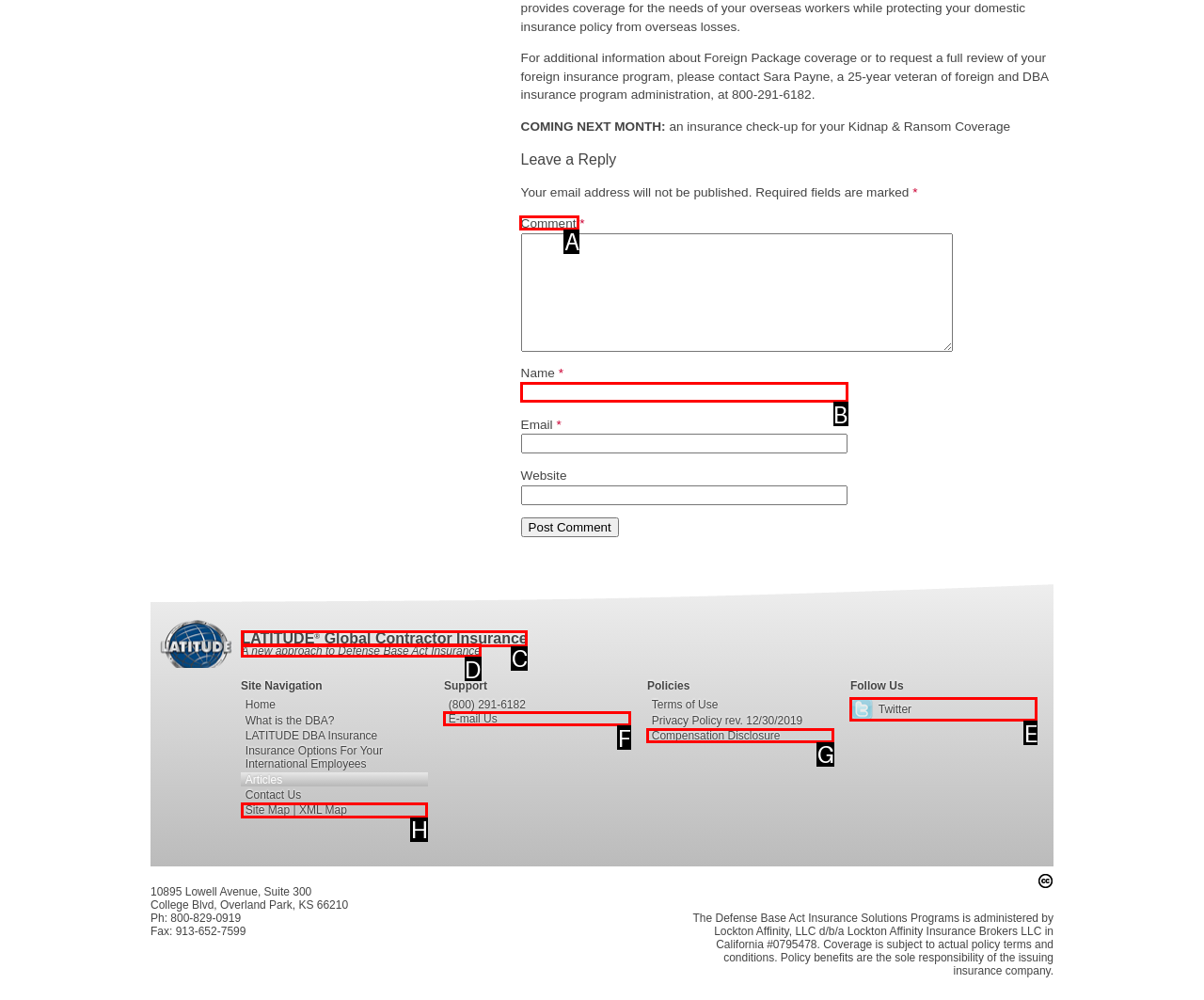For the task: Leave a comment, specify the letter of the option that should be clicked. Answer with the letter only.

A